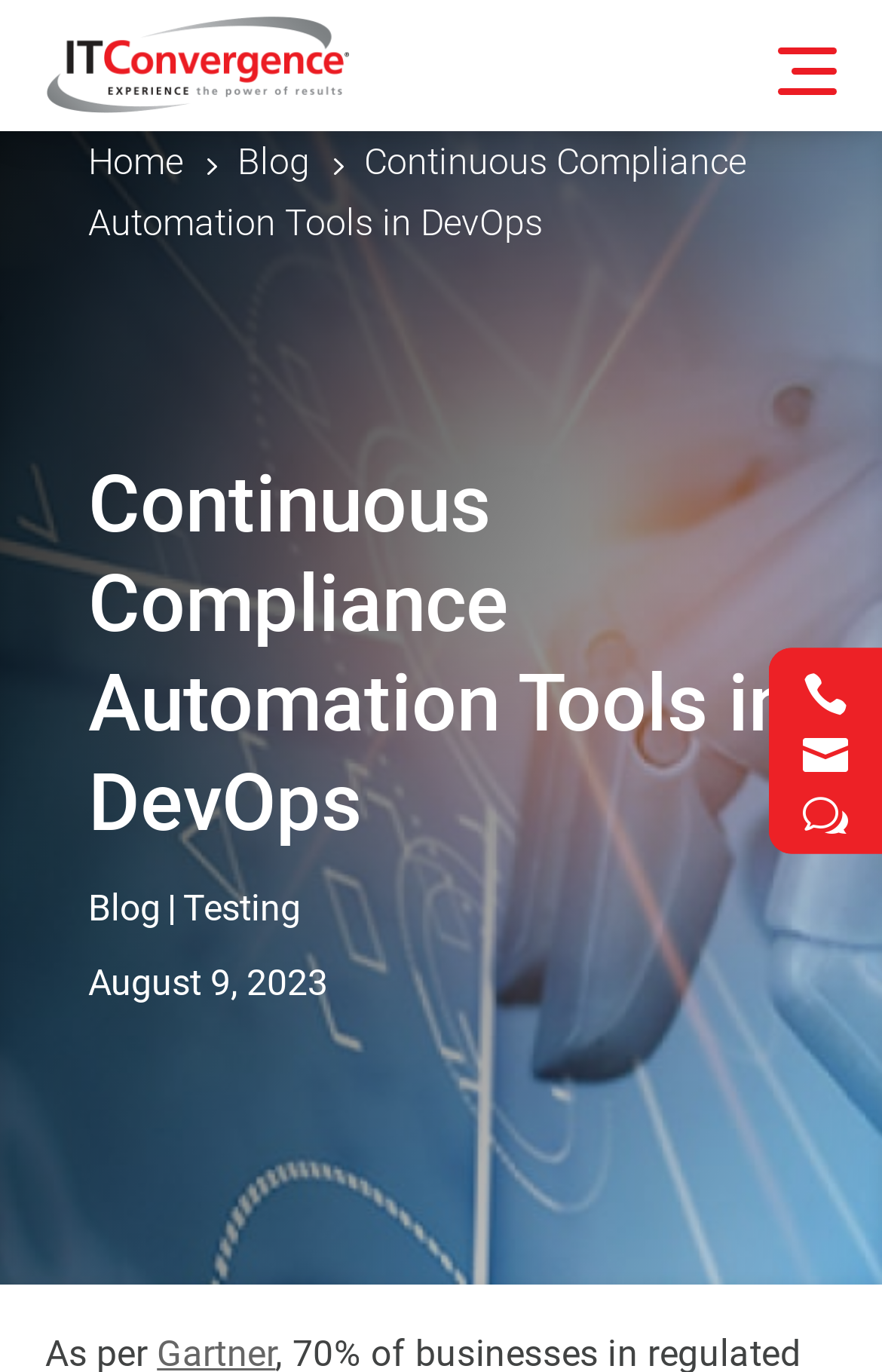Describe the webpage in detail, including text, images, and layout.

The webpage is about DevOps compliance tools, with a focus on continuous compliance automation. At the top left corner, there is a logo image with a corresponding link. Below the logo, there is a horizontal navigation menu with links to "Home" and "Blog". 

To the right of the navigation menu, there is a heading that reads "Continuous Compliance Automation Tools in DevOps", which is also a link. This heading is followed by a subheading that includes links to "Blog" and "Testing", separated by a vertical bar. 

Below the subheading, there is a date "August 9, 2023". At the top right corner, there are three social media links, represented by icons. The webpage has a total of 9 links and 4 static text elements.